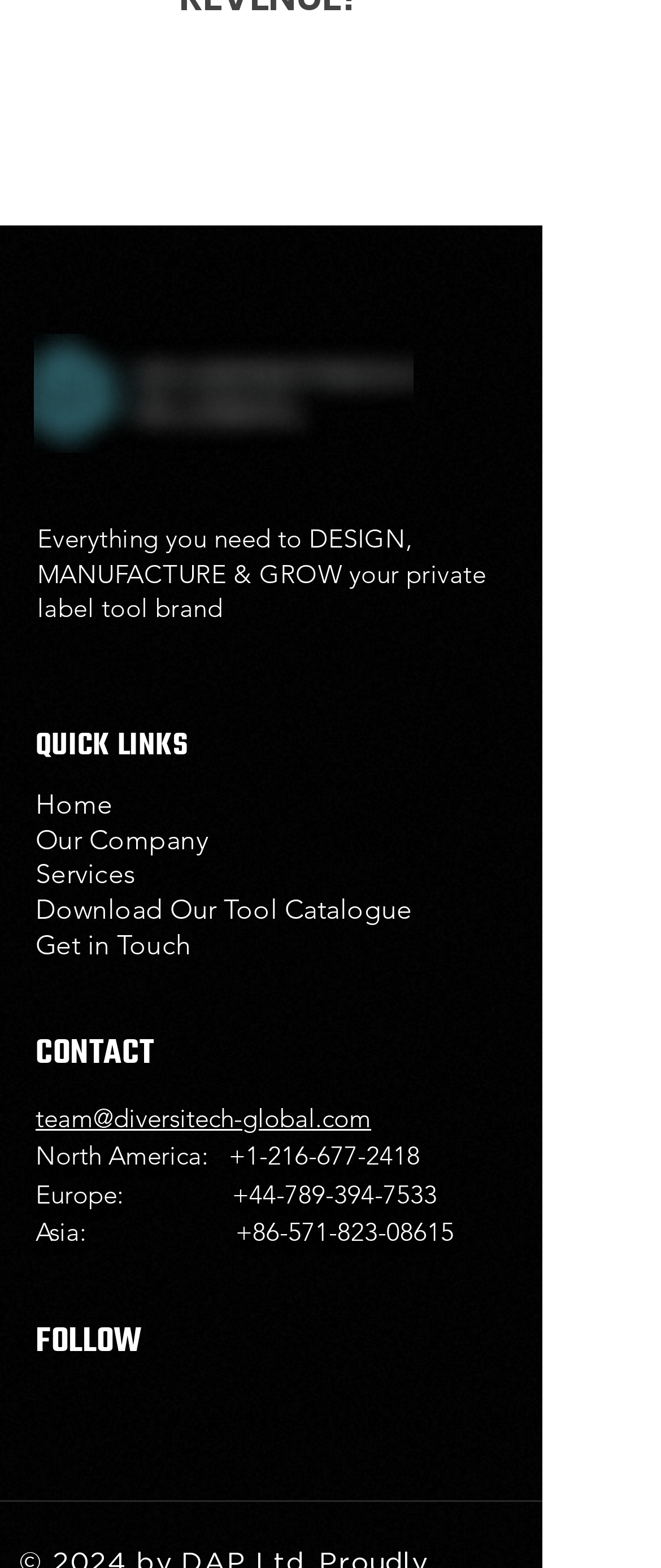Could you specify the bounding box coordinates for the clickable section to complete the following instruction: "Download Our Tool Catalogue"?

[0.054, 0.57, 0.624, 0.59]